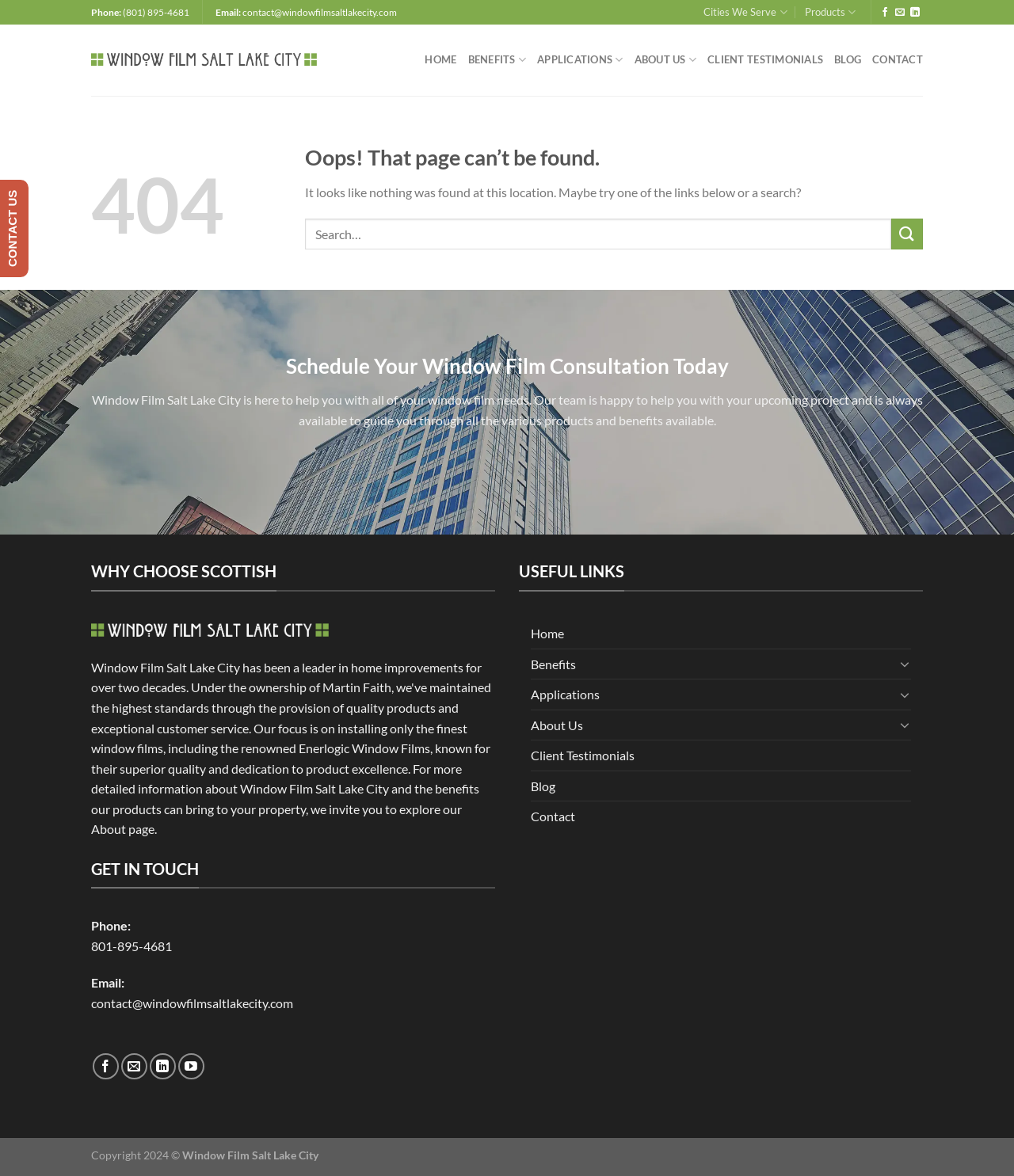Kindly determine the bounding box coordinates for the area that needs to be clicked to execute this instruction: "Contact via phone".

[0.09, 0.005, 0.12, 0.015]